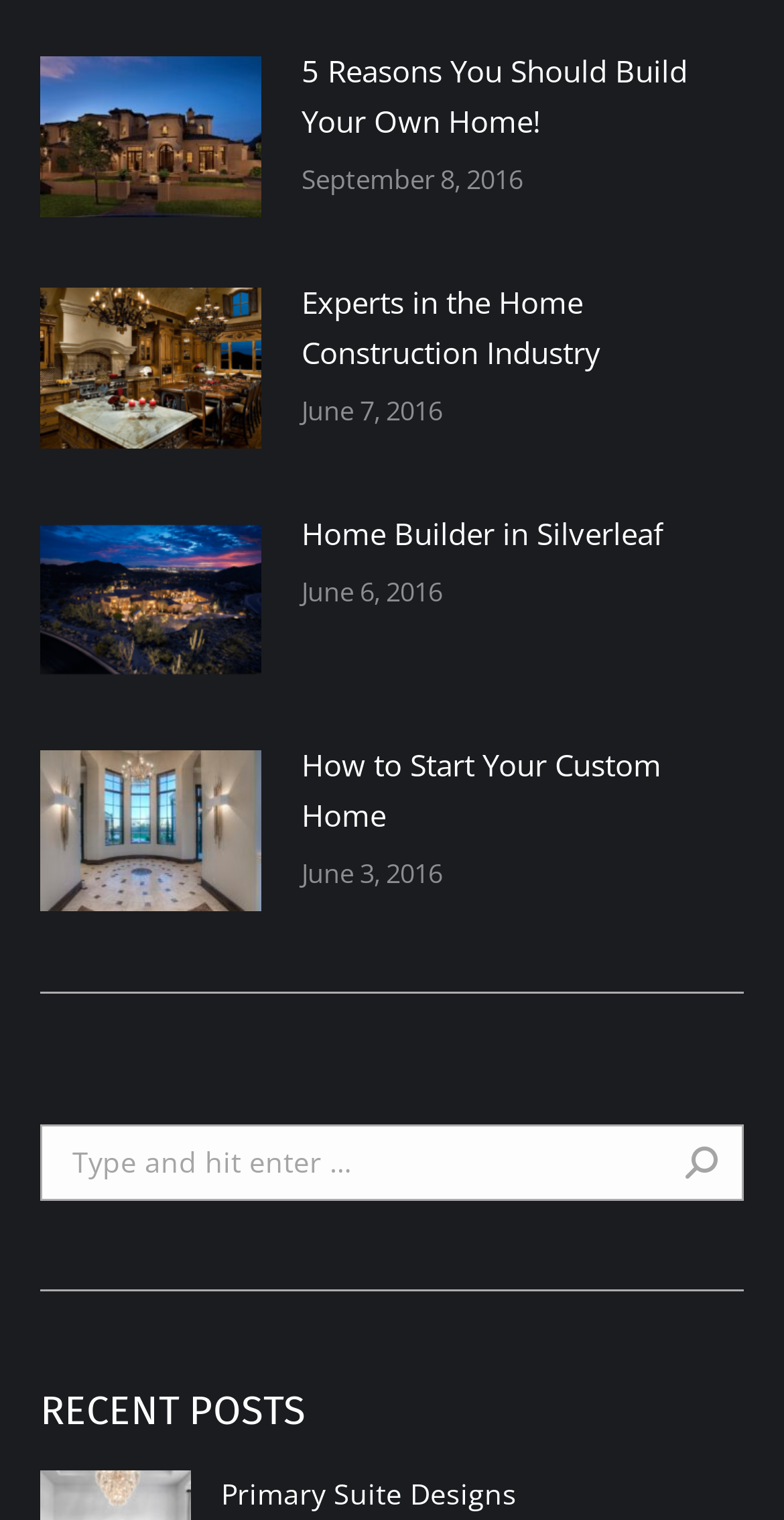How many links are in the 'RECENT POSTS' section?
Using the screenshot, give a one-word or short phrase answer.

1